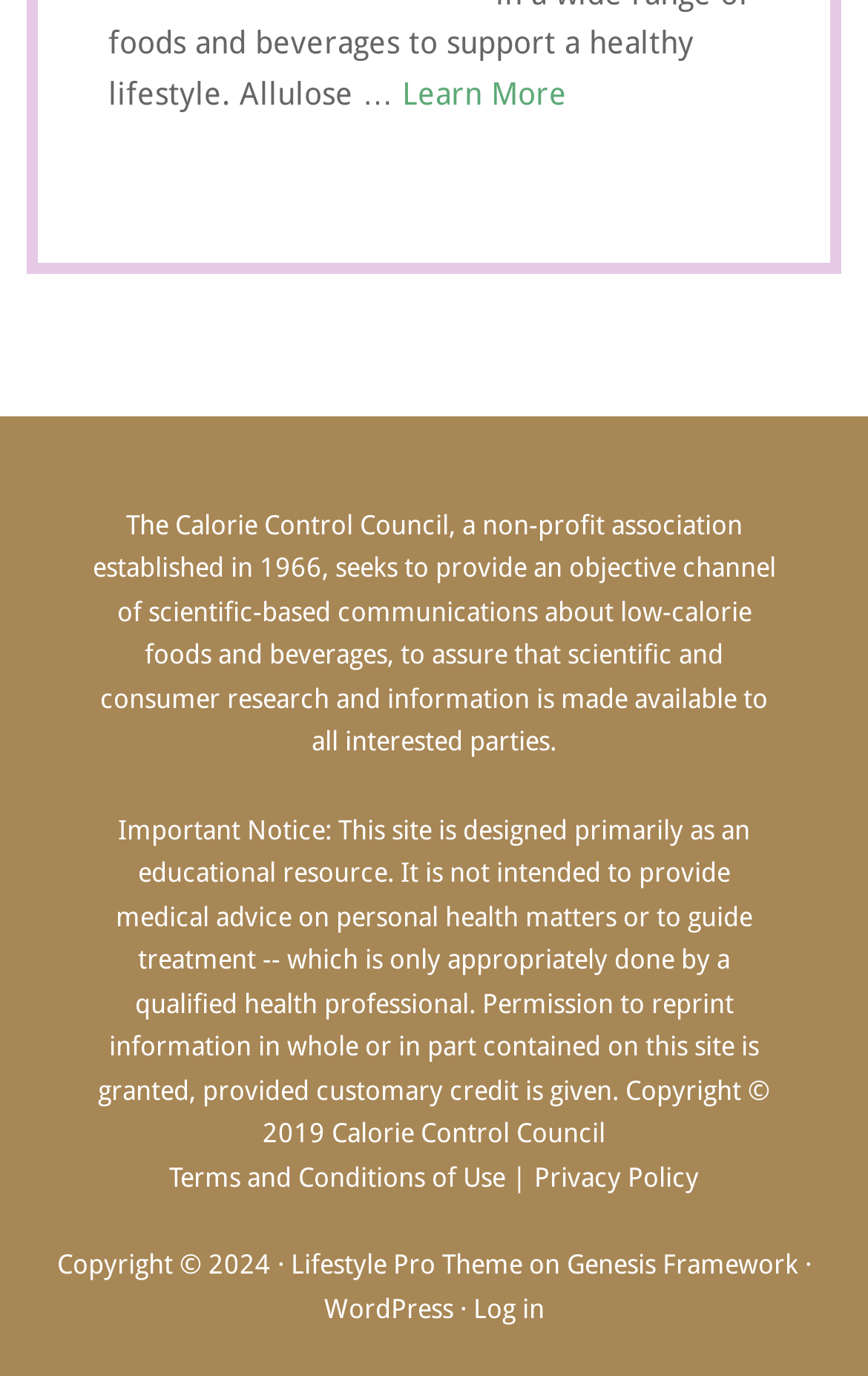Answer the question in a single word or phrase:
What is the copyright year mentioned on the webpage?

2019 and 2024